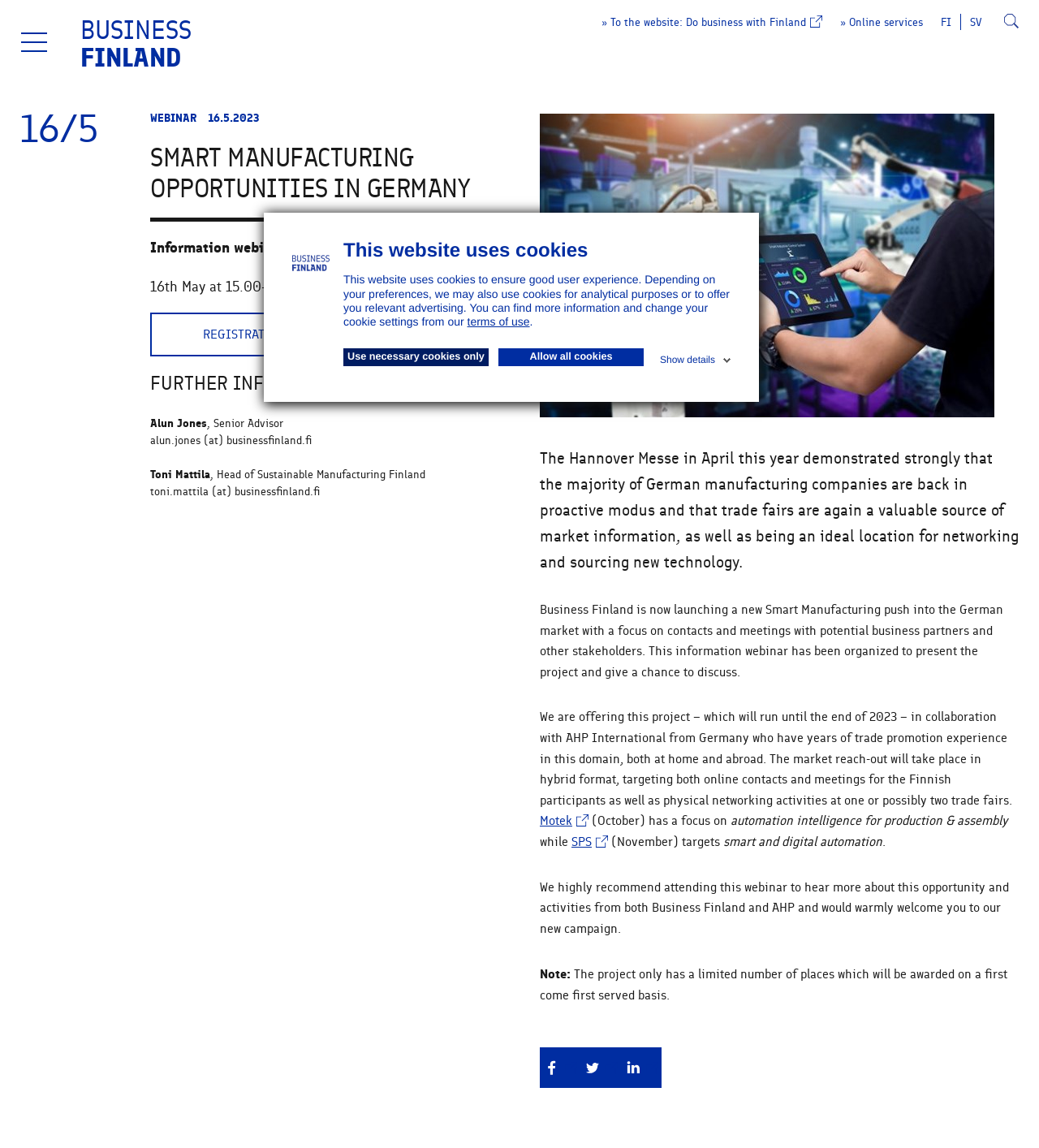Using the details in the image, give a detailed response to the question below:
What is the topic of the webinar?

The topic of the webinar can be determined by looking at the heading 'SMART MANUFACTURING OPPORTUNITIES IN GERMANY' and the surrounding text, which provides more information about the webinar.